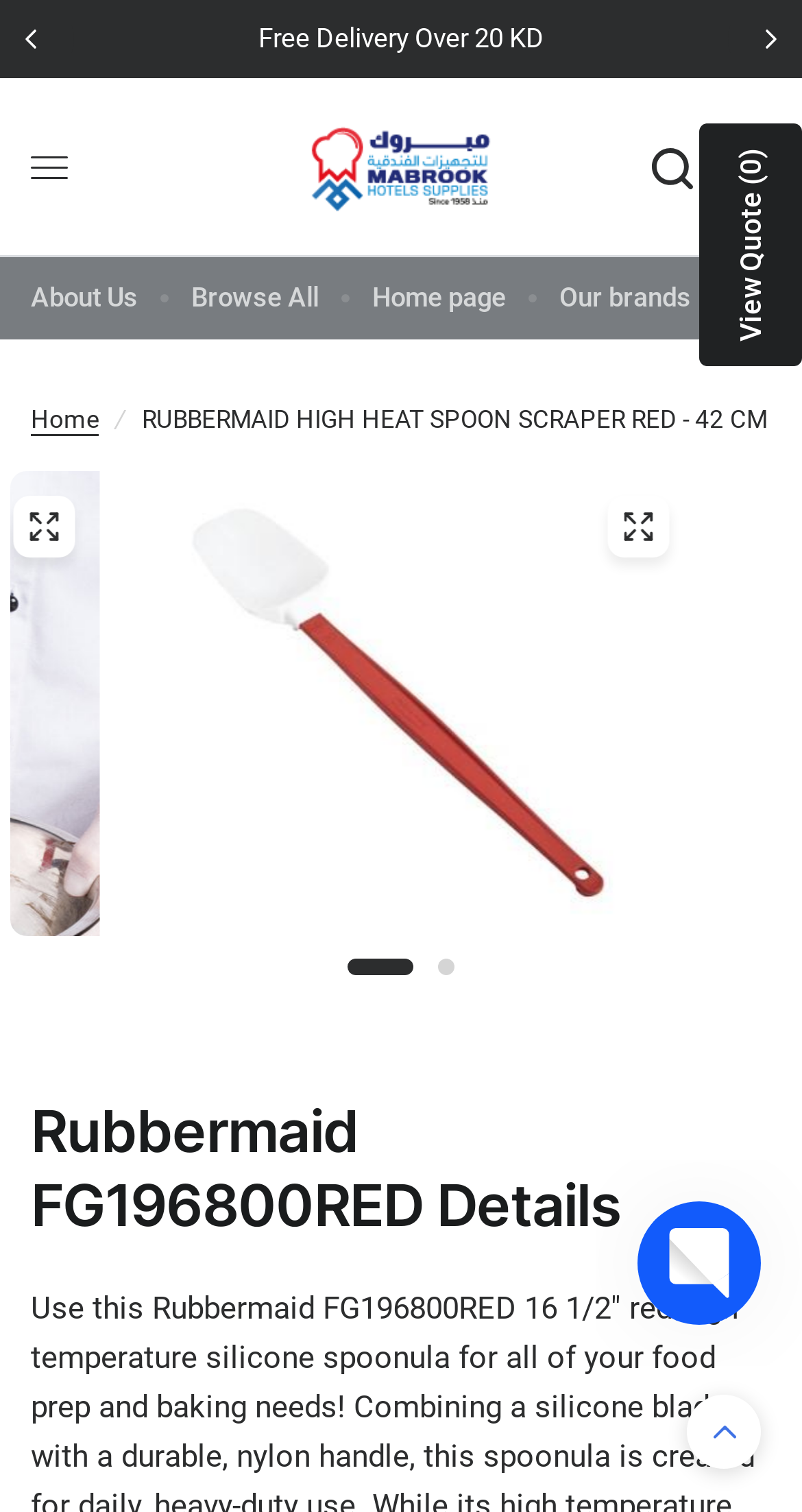Please study the image and answer the question comprehensively:
Is there a free delivery option?

I found the answer by looking at the generic element with the text 'Free Delivery Over 20 KD'. This suggests that there is a free delivery option available, but it may have some conditions or requirements.